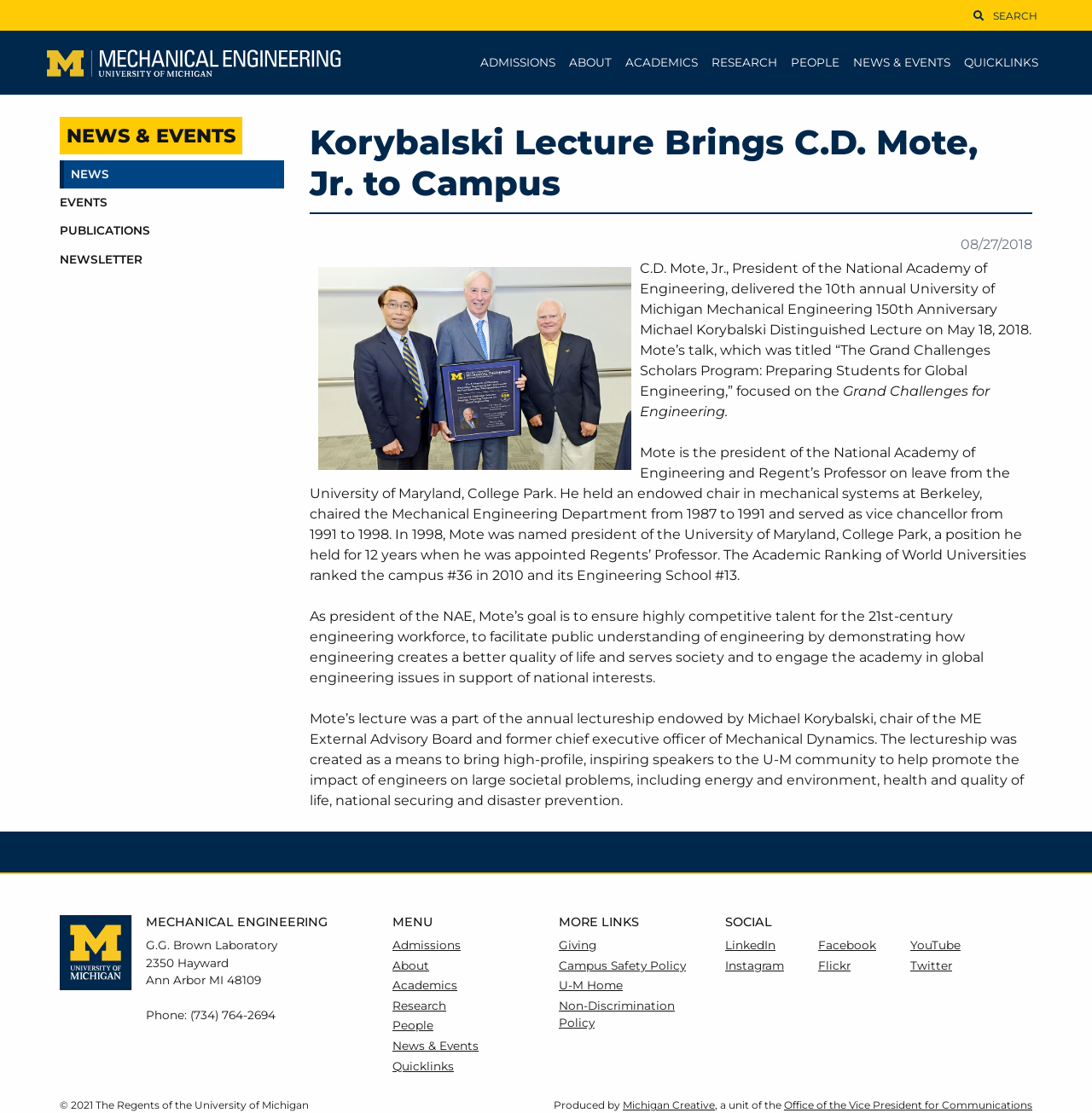From the webpage screenshot, predict the bounding box of the UI element that matches this description: "Campus Safety Policy".

[0.512, 0.861, 0.628, 0.873]